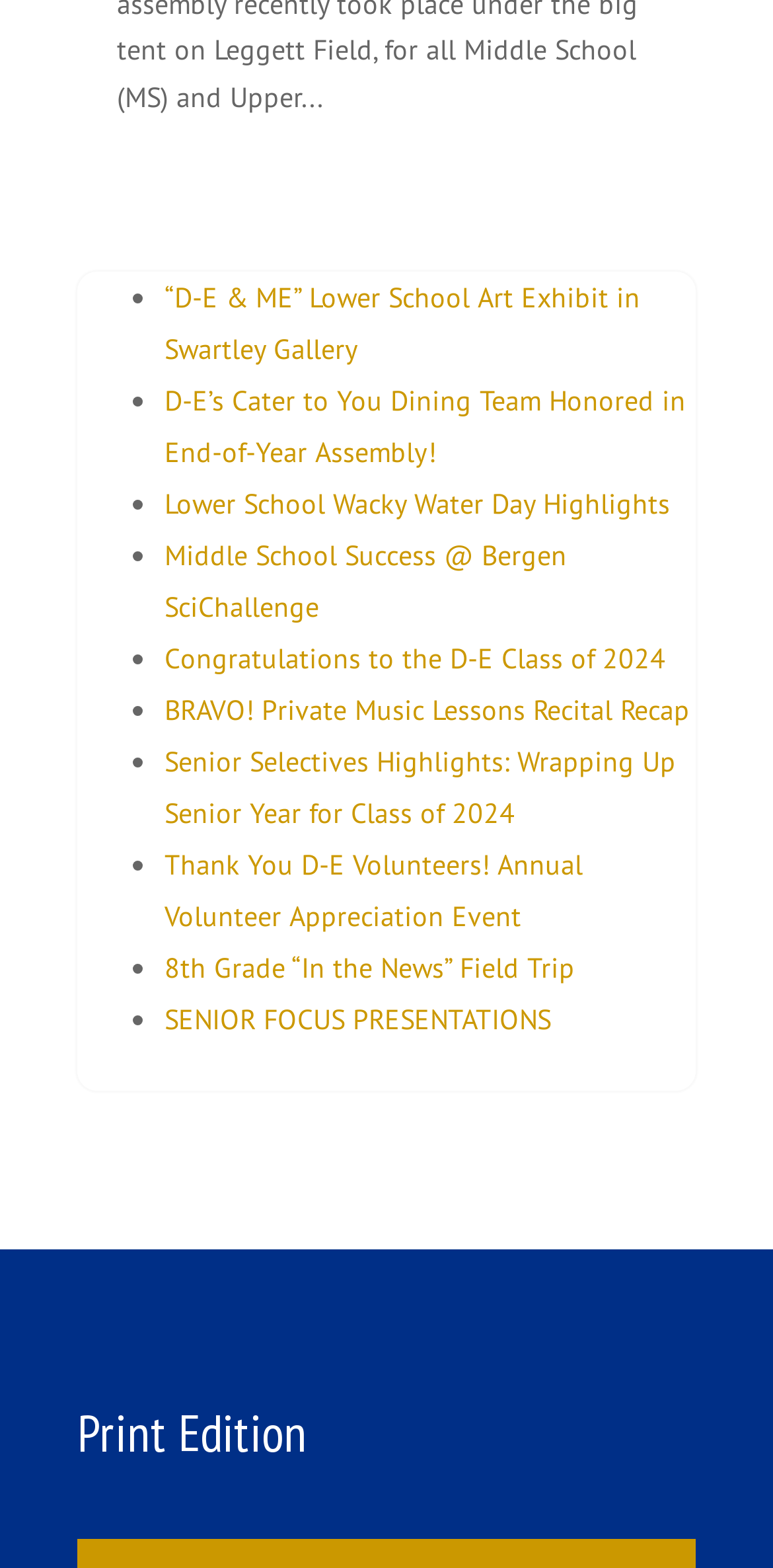Locate the bounding box coordinates of the element that should be clicked to fulfill the instruction: "Contact Civil War Richmond".

None